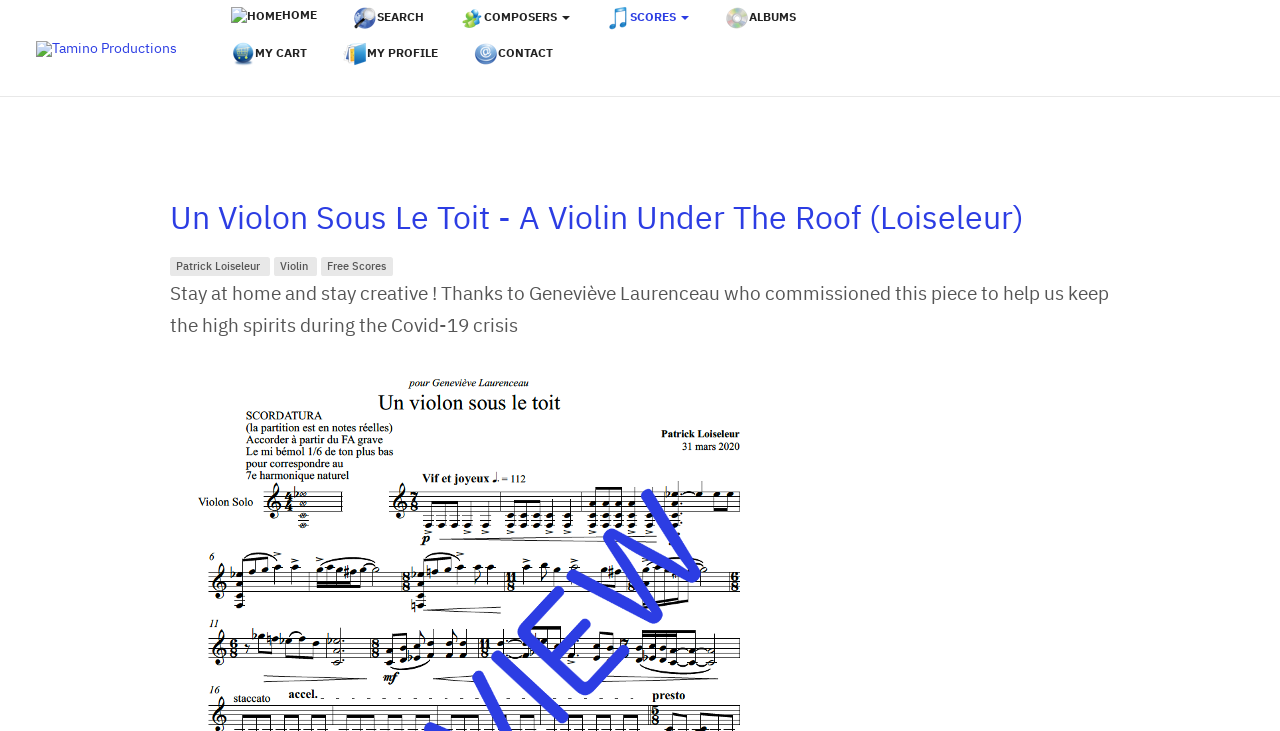Please determine the bounding box coordinates for the element that should be clicked to follow these instructions: "search for scores".

[0.276, 0.0, 0.332, 0.049]